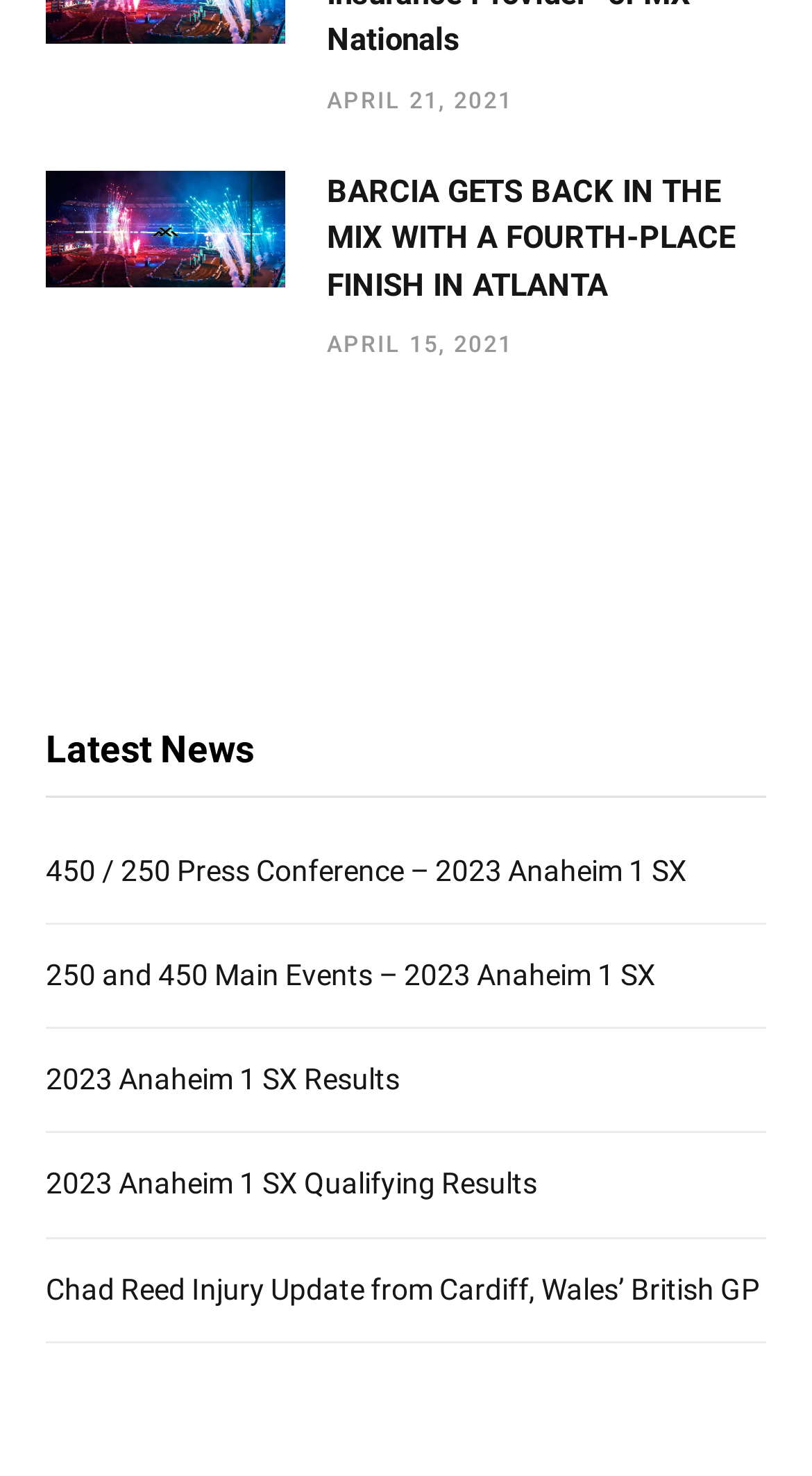Provide a brief response using a word or short phrase to this question:
What is the purpose of the time elements on the webpage?

To show the date of news